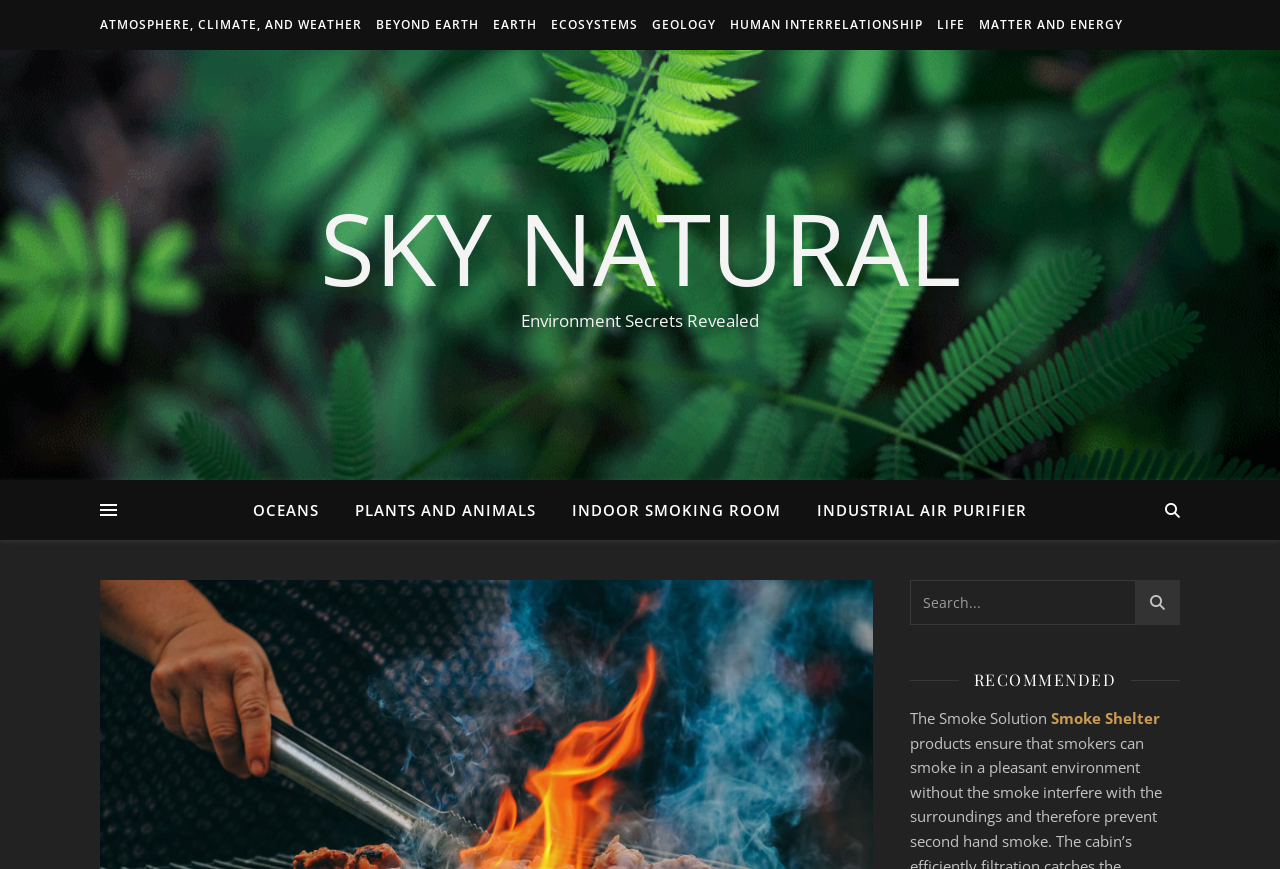Determine the bounding box coordinates of the region I should click to achieve the following instruction: "Discover 'IQOS TEREA Indonesia Dimensions Apricity'". Ensure the bounding box coordinates are four float numbers between 0 and 1, i.e., [left, top, right, bottom].

None